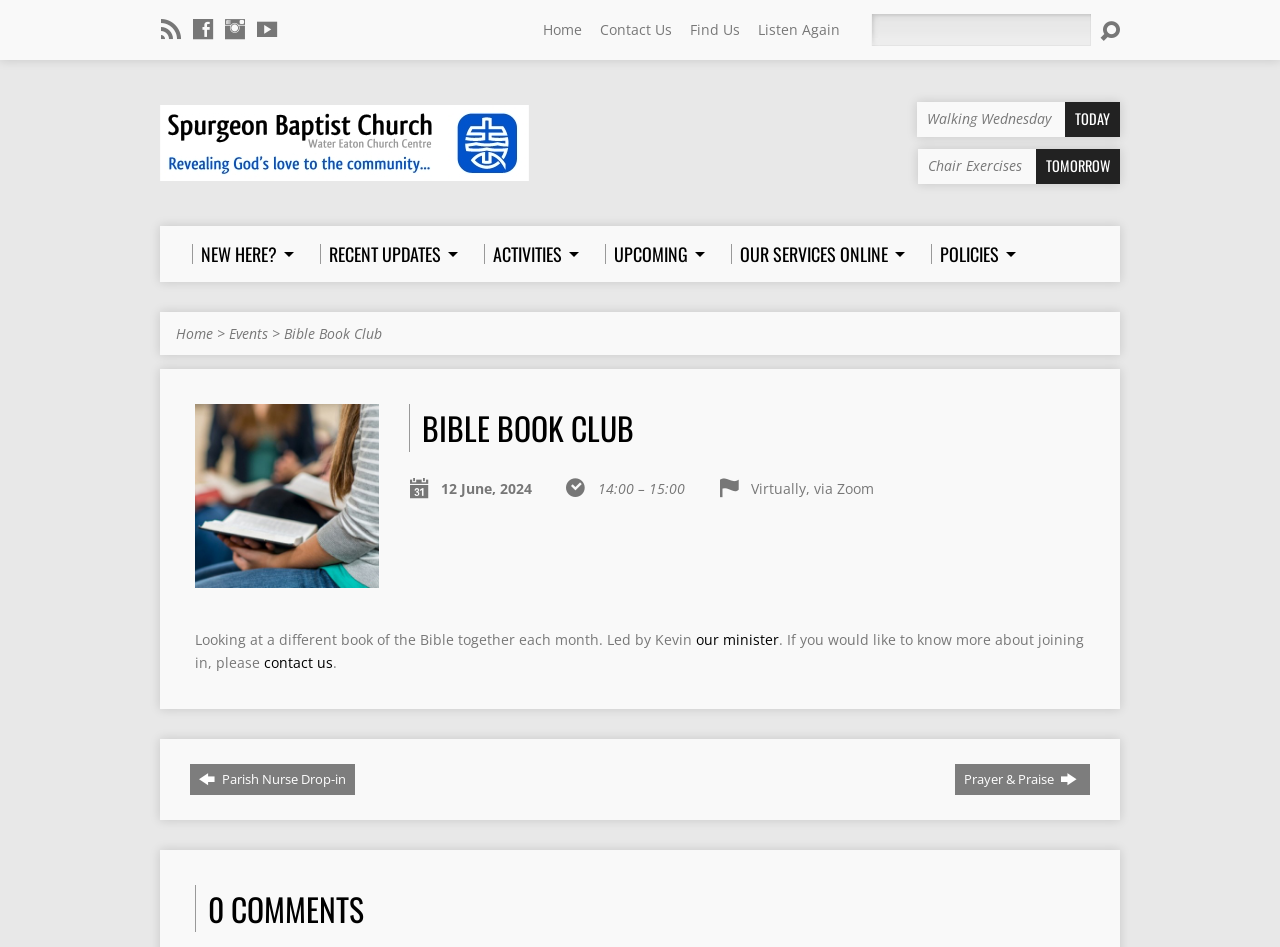Your task is to extract the text of the main heading from the webpage.

BIBLE BOOK CLUB